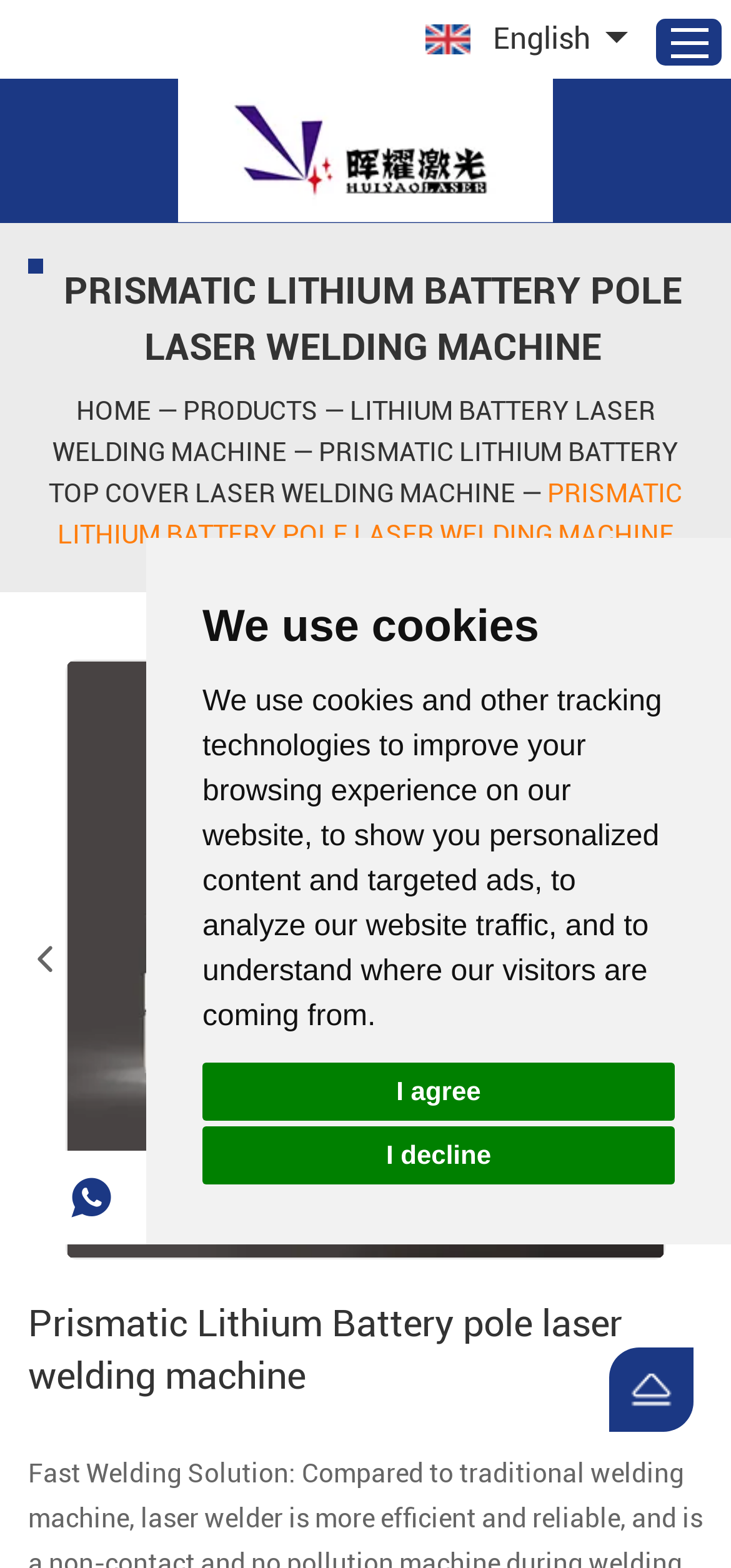Could you specify the bounding box coordinates for the clickable section to complete the following instruction: "Click the 'Find It!' button"?

None